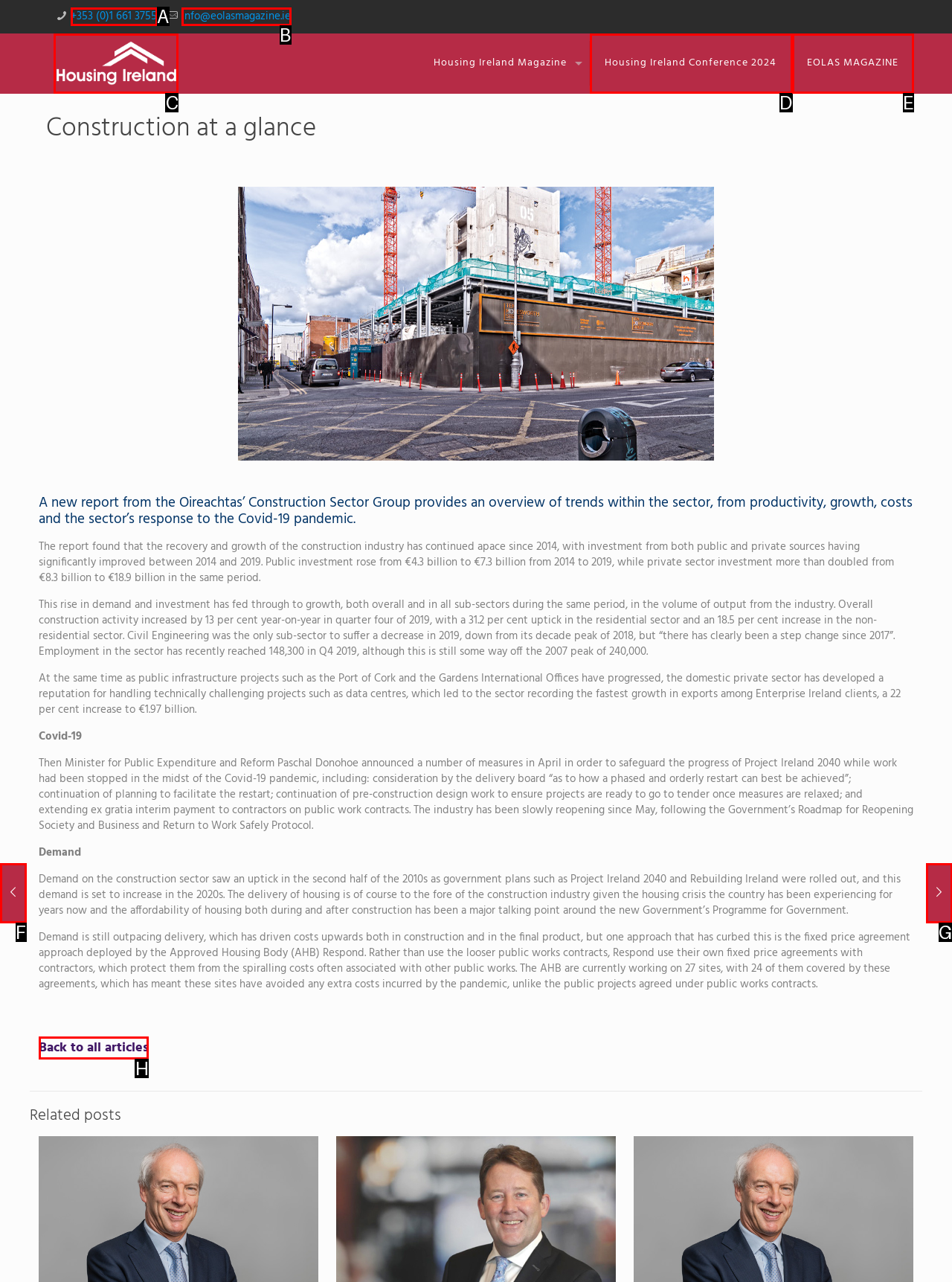Point out which HTML element you should click to fulfill the task: Go back to all articles.
Provide the option's letter from the given choices.

H